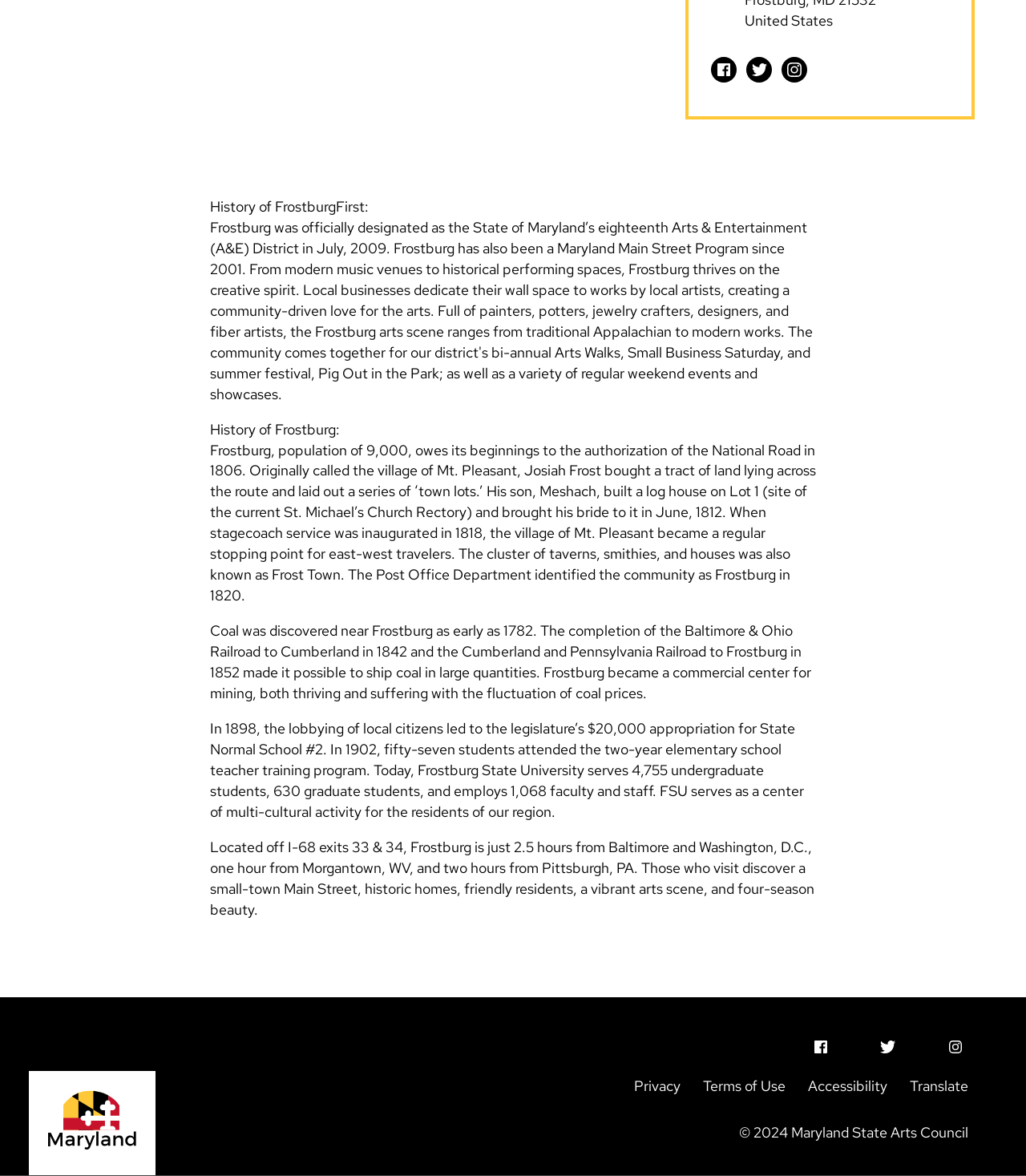Find the bounding box coordinates for the element that must be clicked to complete the instruction: "View MSAC Instagram Profile". The coordinates should be four float numbers between 0 and 1, indicated as [left, top, right, bottom].

[0.919, 0.879, 0.944, 0.901]